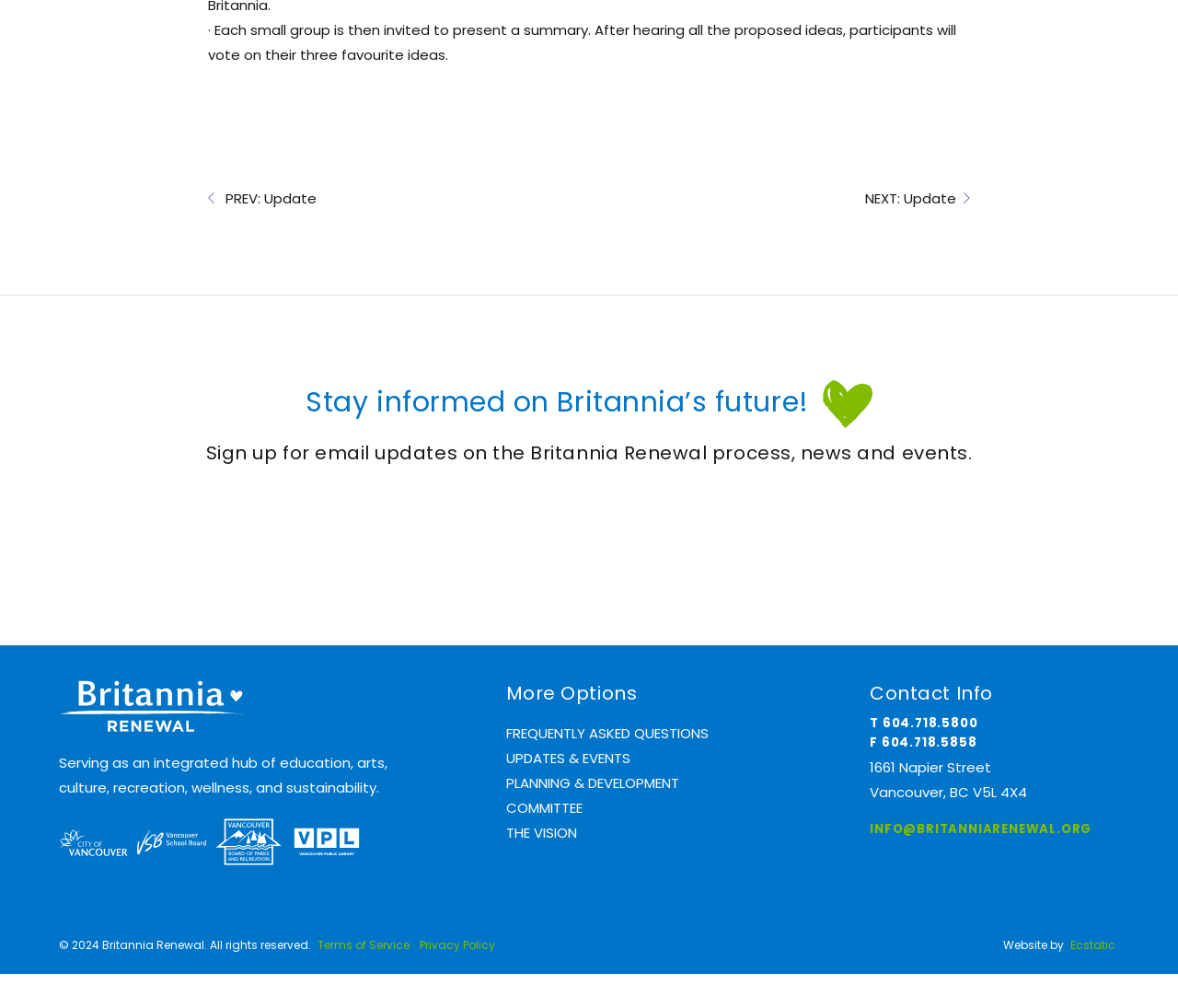Identify the bounding box coordinates of the clickable region required to complete the instruction: "Click on the 'Ecstatic' link". The coordinates should be given as four float numbers within the range of 0 and 1, i.e., [left, top, right, bottom].

[0.909, 0.93, 0.947, 0.945]